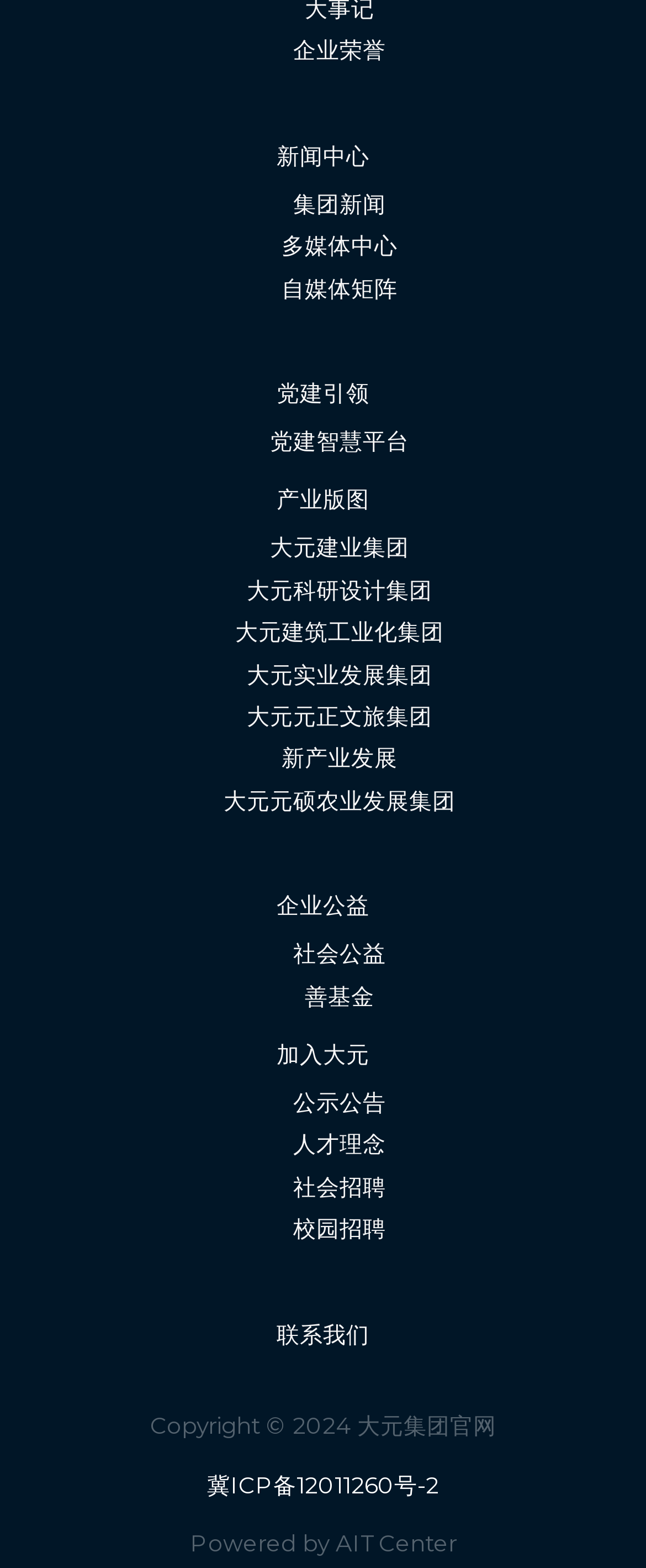Bounding box coordinates are specified in the format (top-left x, top-left y, bottom-right x, bottom-right y). All values are floating point numbers bounded between 0 and 1. Please provide the bounding box coordinate of the region this sentence describes: 企业公益

[0.428, 0.569, 0.572, 0.586]